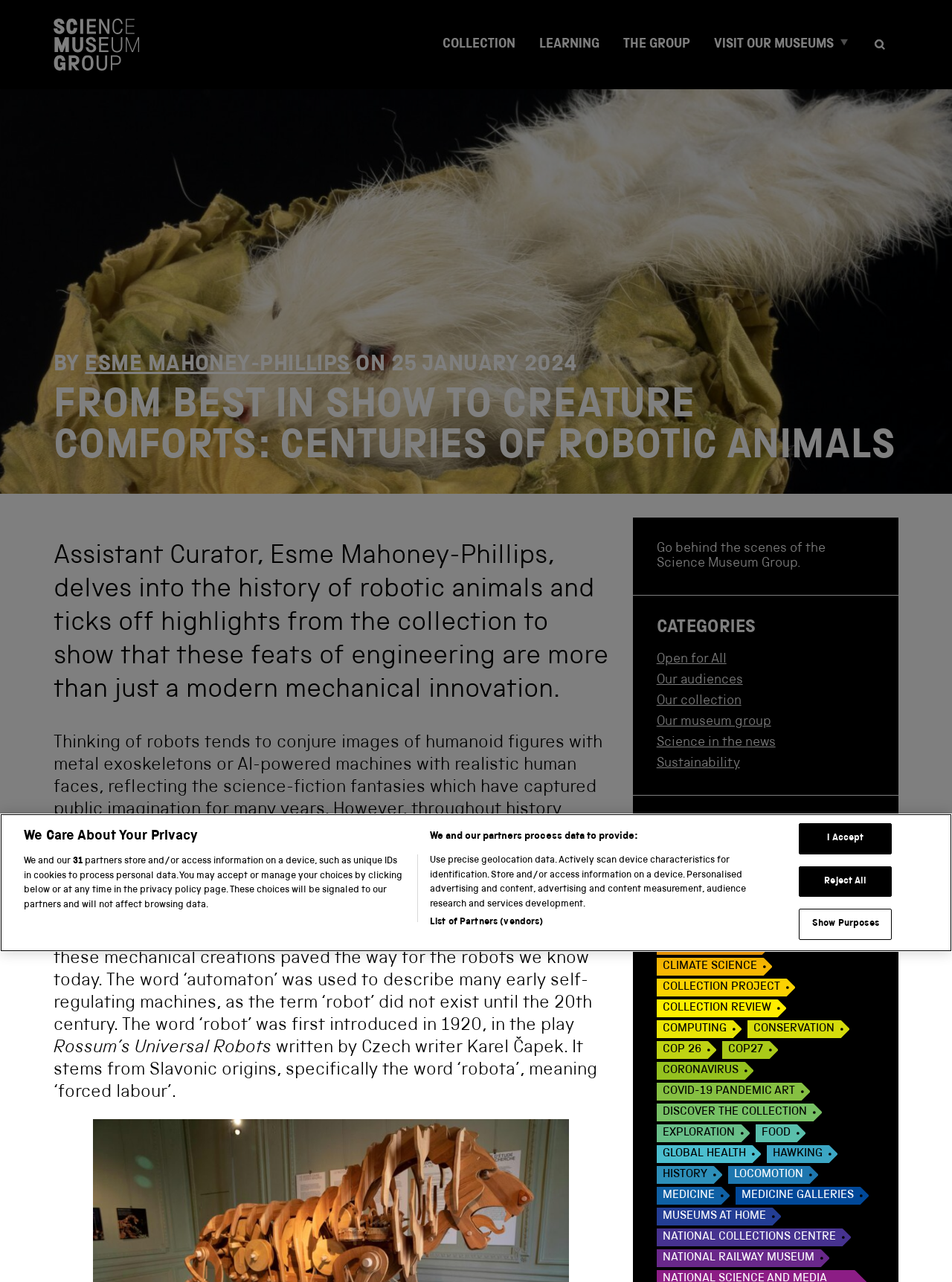Identify the bounding box coordinates for the UI element described as follows: museums at home. Use the format (top-left x, top-left y, bottom-right x, bottom-right y) and ensure all values are floating point numbers between 0 and 1.

[0.69, 0.942, 0.82, 0.956]